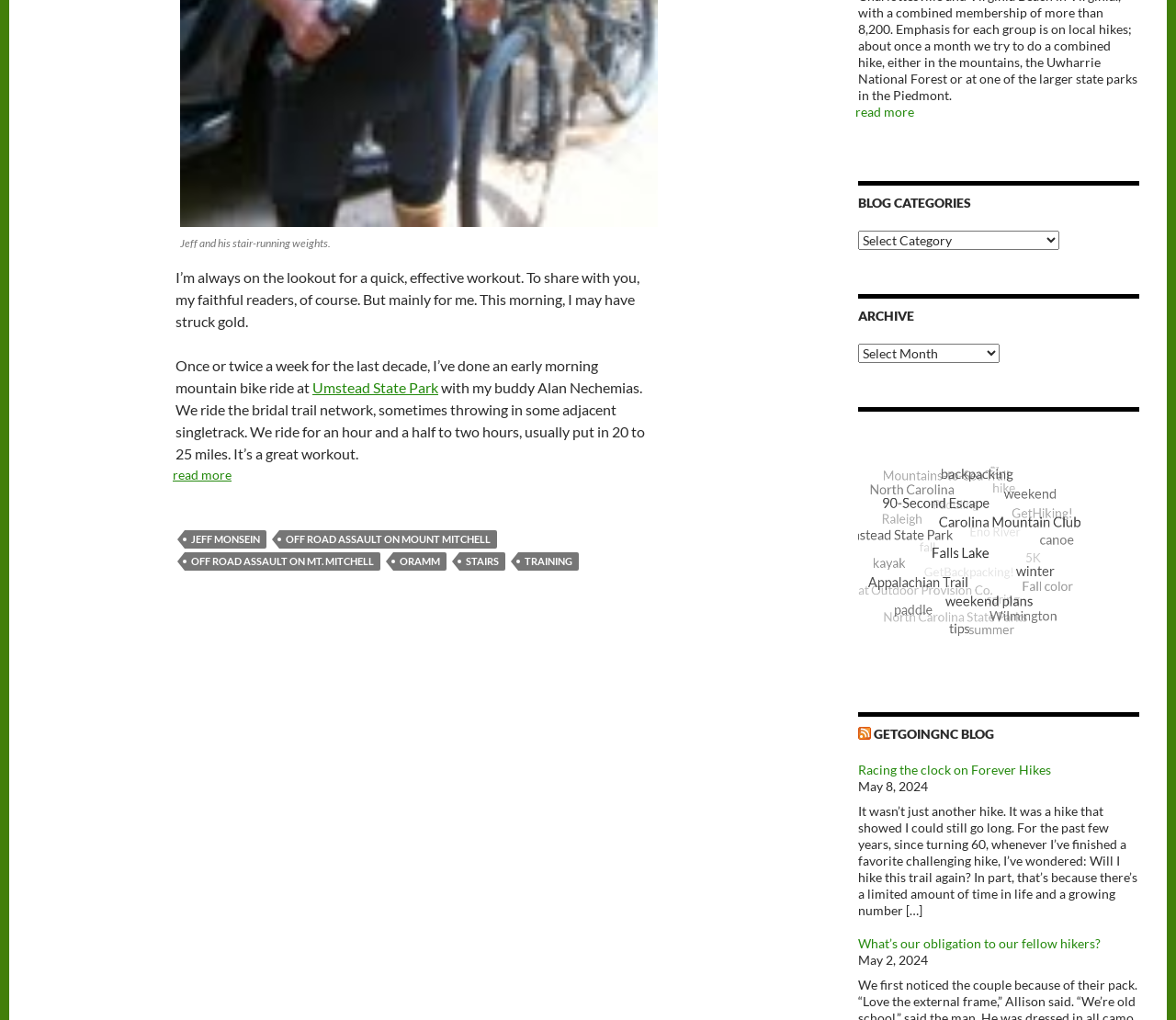Highlight the bounding box coordinates of the element you need to click to perform the following instruction: "read the blog post about Racing the clock on Forever Hikes."

[0.73, 0.746, 0.894, 0.762]